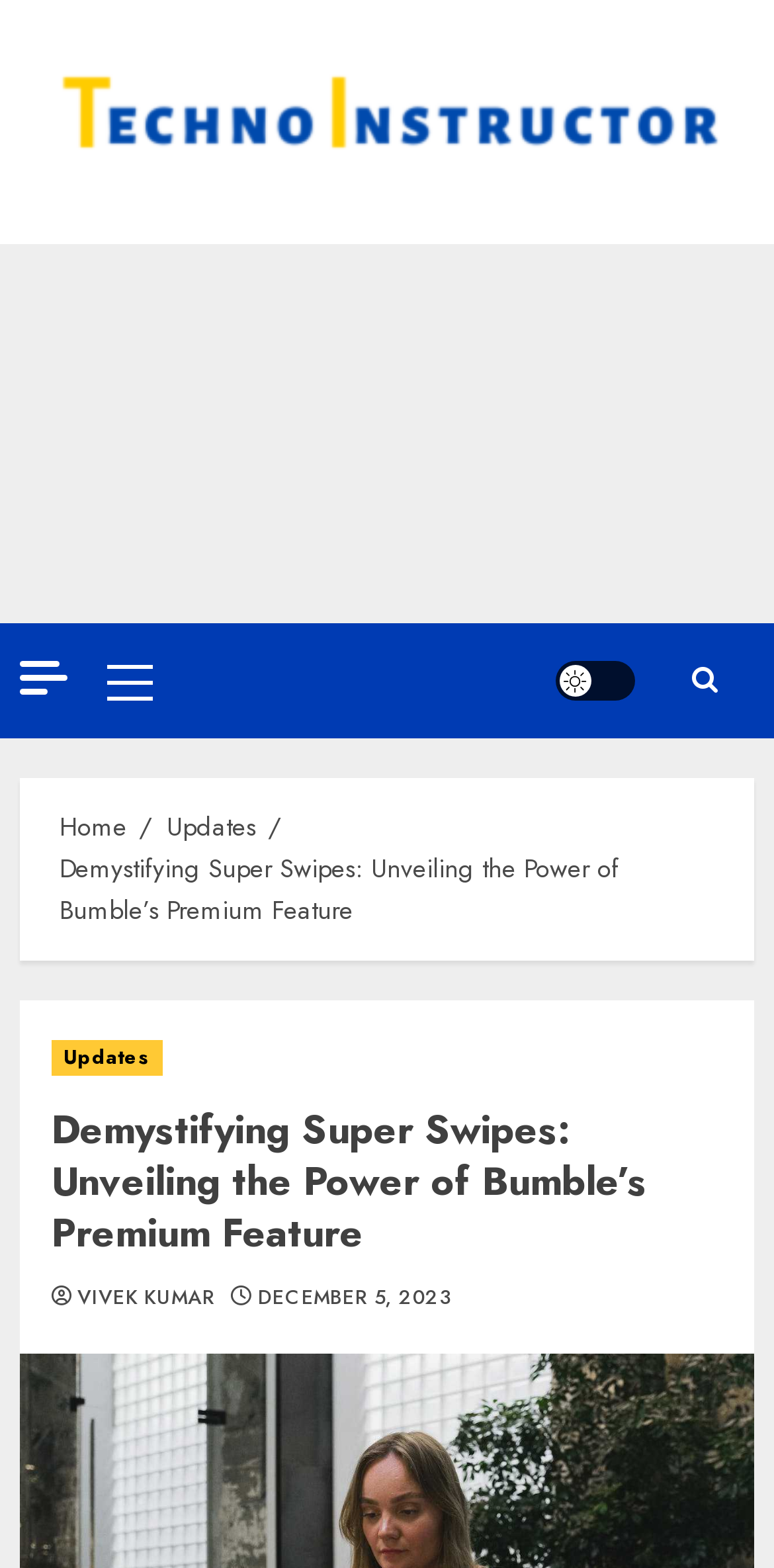Offer an in-depth caption of the entire webpage.

This webpage is about demystifying Bumble's premium feature, Super Swipes. At the top, there is a link to "Techno Instructor" accompanied by an image, and an advertisement iframe that spans the entire width of the page. Below the advertisement, there are three links: an empty link, a primary menu link, and a "Light/Dark Button" link. To the right of these links, there is a link with a font awesome icon.

Below these elements, there is a navigation section with breadcrumbs, consisting of three links: "Home", "Updates", and the title of the article, "Demystifying Super Swipes: Unveiling the Power of Bumble’s Premium Feature". The article title is also a link.

The main content of the webpage is an article with the same title, which has a header section with links to "Updates" and the author's name, "VIVEK KUMAR", as well as the date "DECEMBER 5, 2023". The article's content is not explicitly described in the accessibility tree.

At the bottom of the page, there is a popup application powered by poptin, which contains a generic element with a message "Don't leave without an exclusive offer from us!" and a submit button with the text "I want to hear!". Below the submit button, there are two textboxes for entering a name and email address. The popup also has a close button at the top right corner and a link to "Powered by poptin" at the bottom.